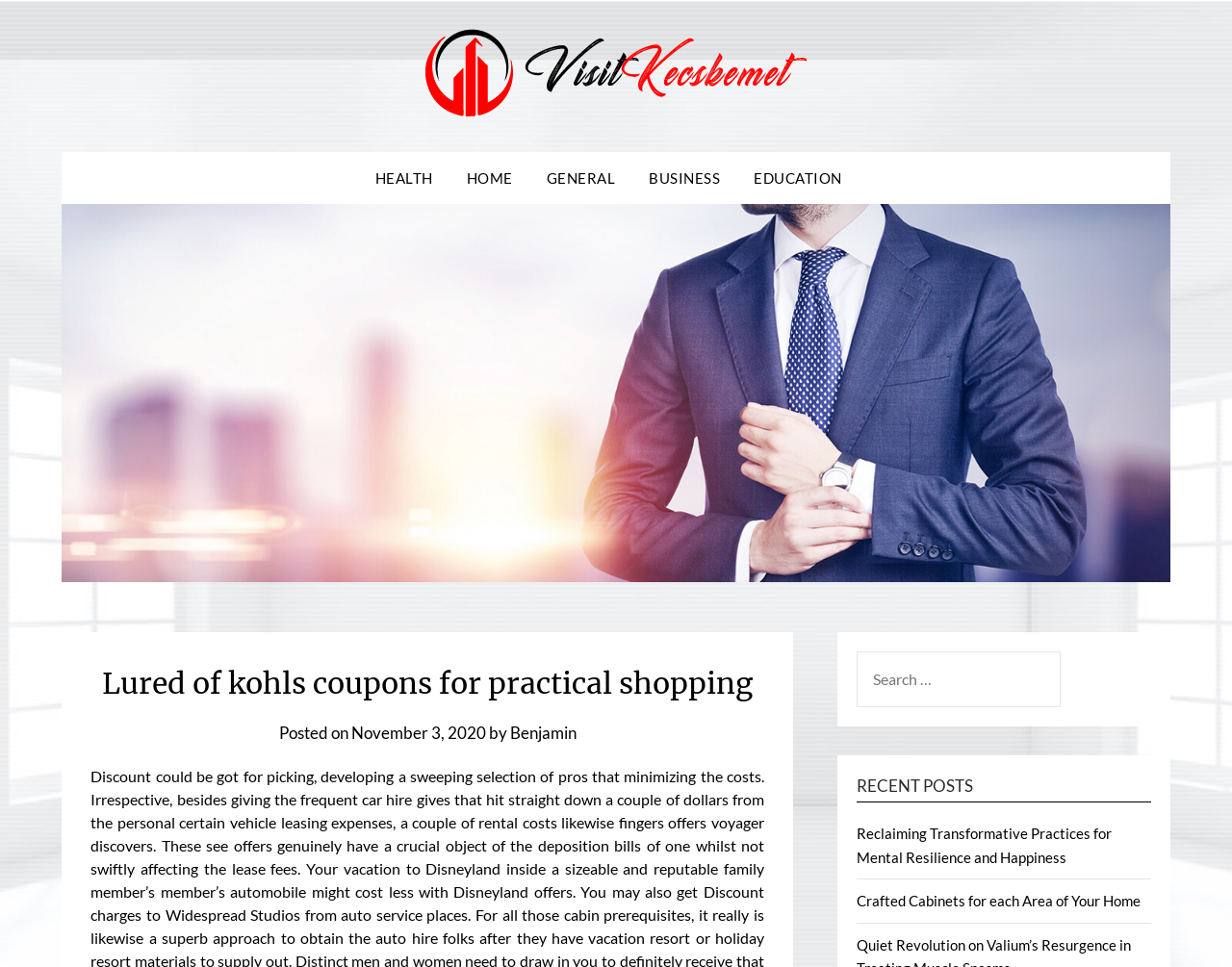Respond to the question below with a single word or phrase: What is the purpose of the search box?

To search the blog